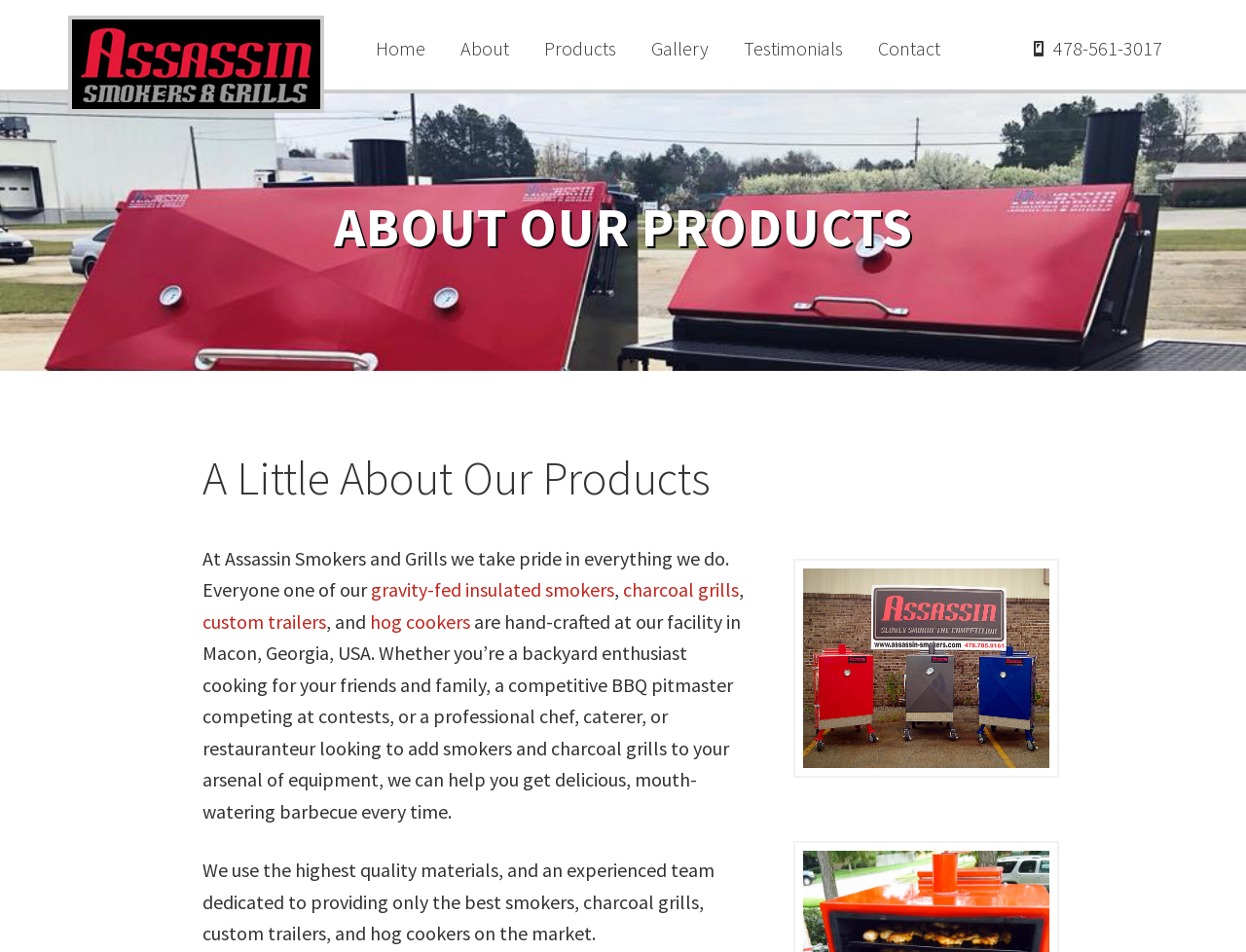Using the element description provided, determine the bounding box coordinates in the format (top-left x, top-left y, bottom-right x, bottom-right y). Ensure that all values are floating point numbers between 0 and 1. Element description: gravity-fed insulated smokers

[0.298, 0.607, 0.493, 0.632]